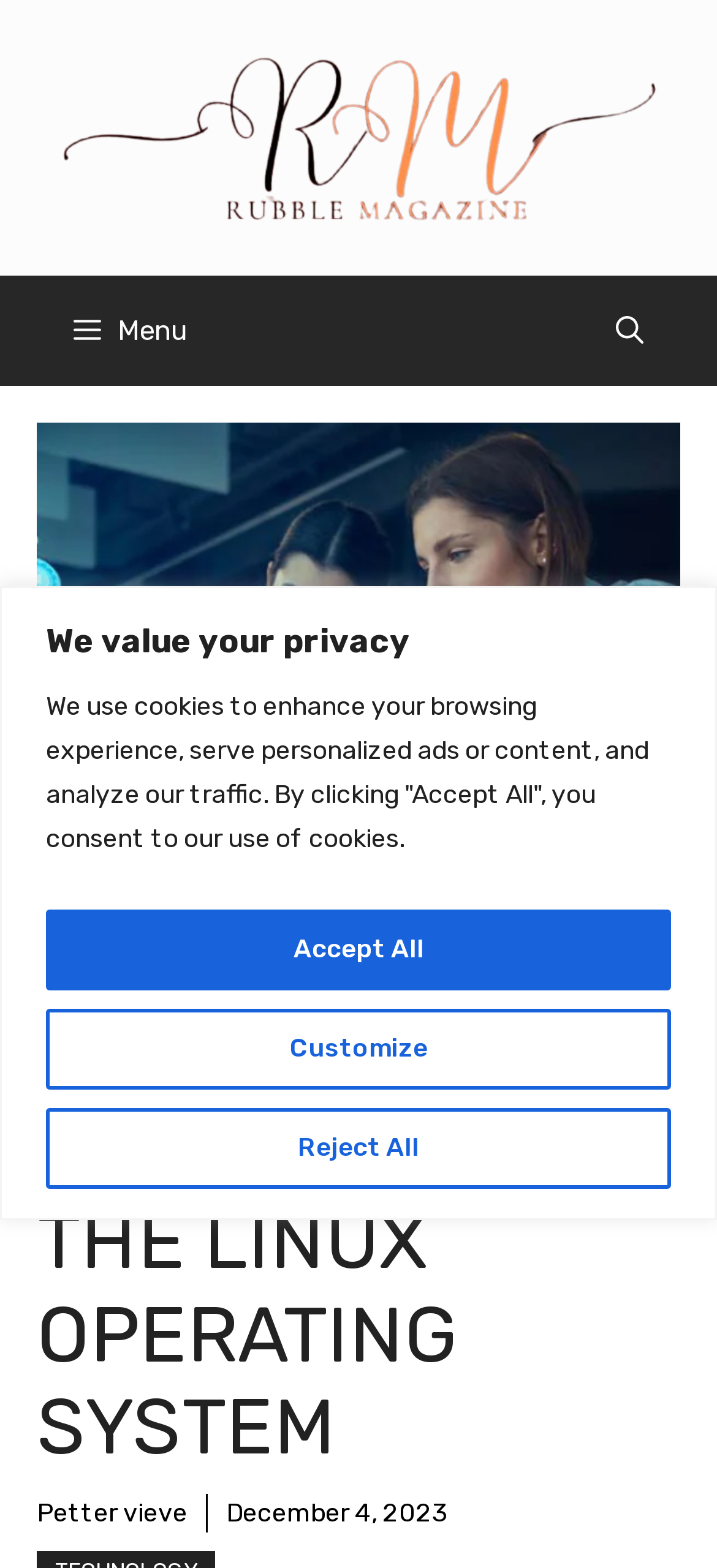Generate a thorough explanation of the webpage's elements.

The webpage is about Linuxia, a versatile operating system that showcases the power of open-source collaboration and innovation. At the top of the page, there is a banner with a link to "Rubblemagazine" accompanied by an image. Below the banner, there is a primary navigation menu with a "Menu" button and an "Open search" button.

Above the main content, there is a heading that reads "EXPLORING LINUXIA: OVERVIEW OF THE LINUX OPERATING SYSTEM". To the right of the heading, there is a link to "Petter vieve" and a timestamp indicating the date "December 4, 2023".

The main content area features a large figure with an image of "Linuxia", taking up most of the space. Below the image, there is a section with a heading "We value your privacy" that informs users about the use of cookies and provides options to "Customize", "Reject All", or "Accept All" cookies.

Overall, the webpage has a clean layout with a prominent image of Linuxia and a clear heading that indicates the topic of the page.